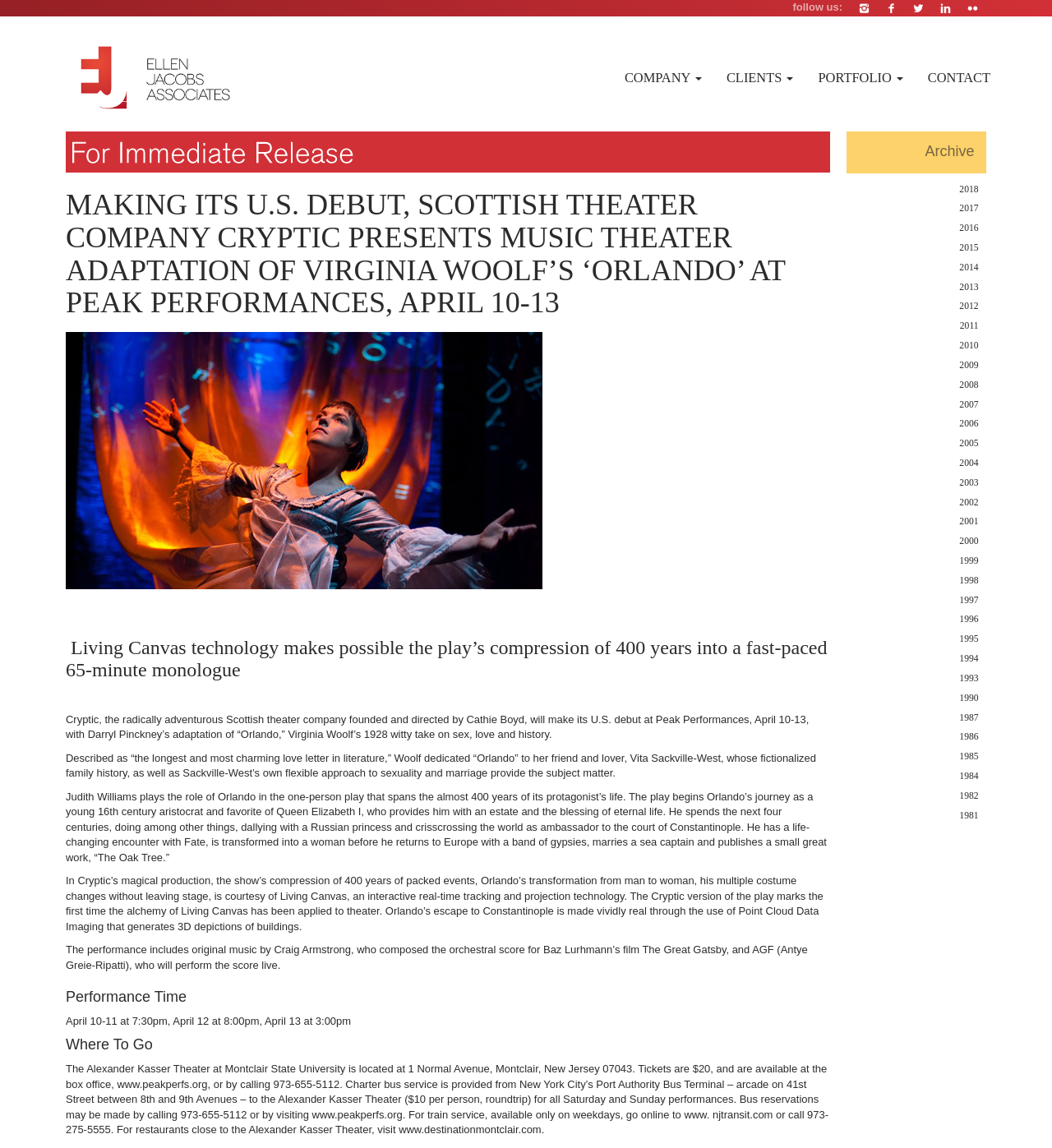Determine the bounding box coordinates of the section I need to click to execute the following instruction: "visit company page". Provide the coordinates as four float numbers between 0 and 1, i.e., [left, top, right, bottom].

[0.582, 0.036, 0.679, 0.1]